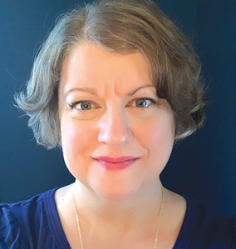Answer the following query with a single word or phrase:
What is the theme of the article 'The Holidays'?

Community spirit and wellness